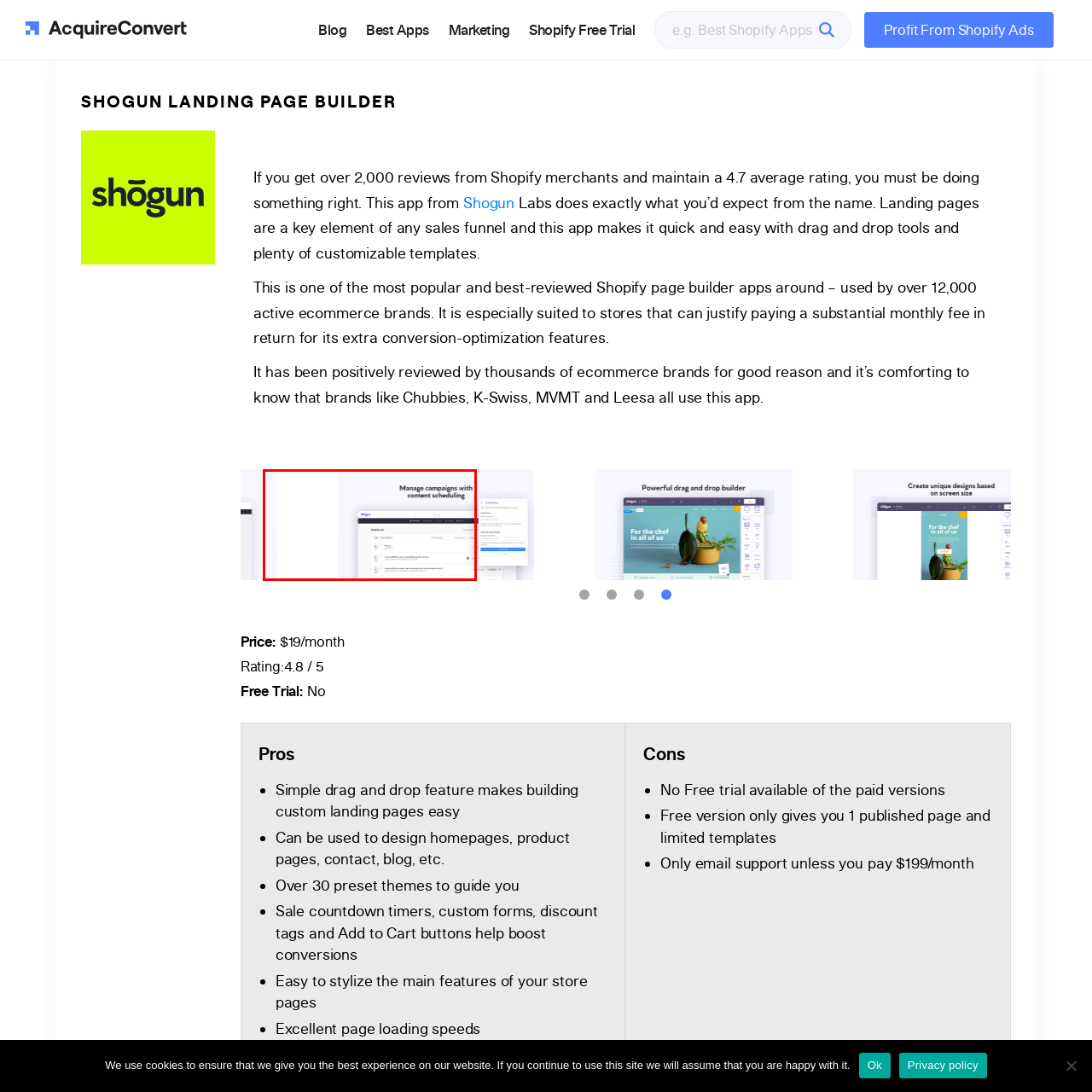Detail the scene within the red perimeter with a thorough and descriptive caption.

The image showcases a user interface from a digital marketing tool, emphasizing campaign management with content scheduling features. The interface highlights a dashboard view where users can oversee their marketing campaigns efficiently. The text in the image reads "Manage campaigns with content scheduling," indicating a focus on simplifying the process of organizing and scheduling campaign content. This functionality is crucial for marketers aiming to streamline their efforts and maintain a structured approach to content deployment. The clean and modern design of the dashboard enhances usability, making it easier for users to navigate and manage their campaigns.